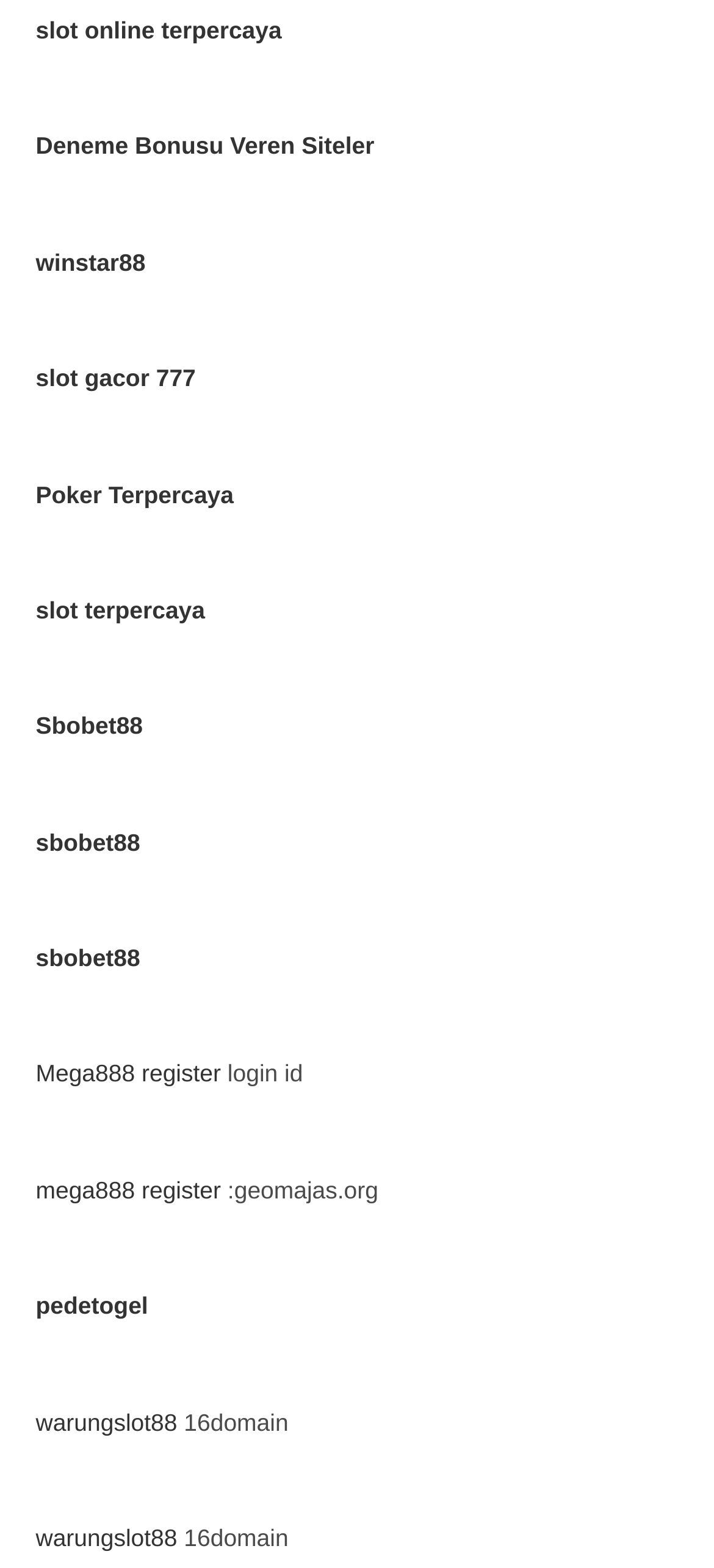Determine the bounding box coordinates for the area you should click to complete the following instruction: "register at Mega888".

[0.05, 0.676, 0.309, 0.694]